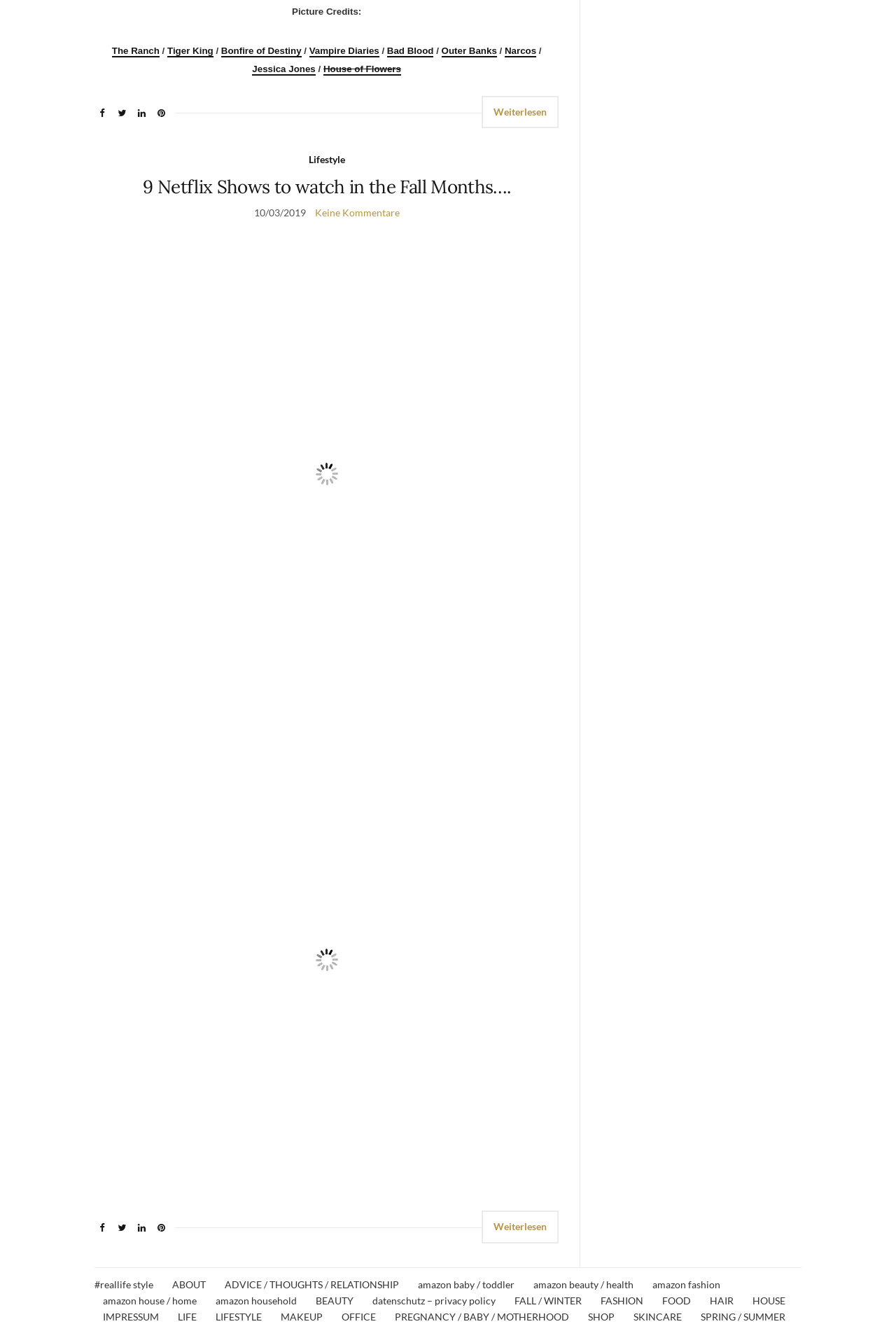What is the topic of the article?
Look at the screenshot and give a one-word or phrase answer.

Netflix Shows